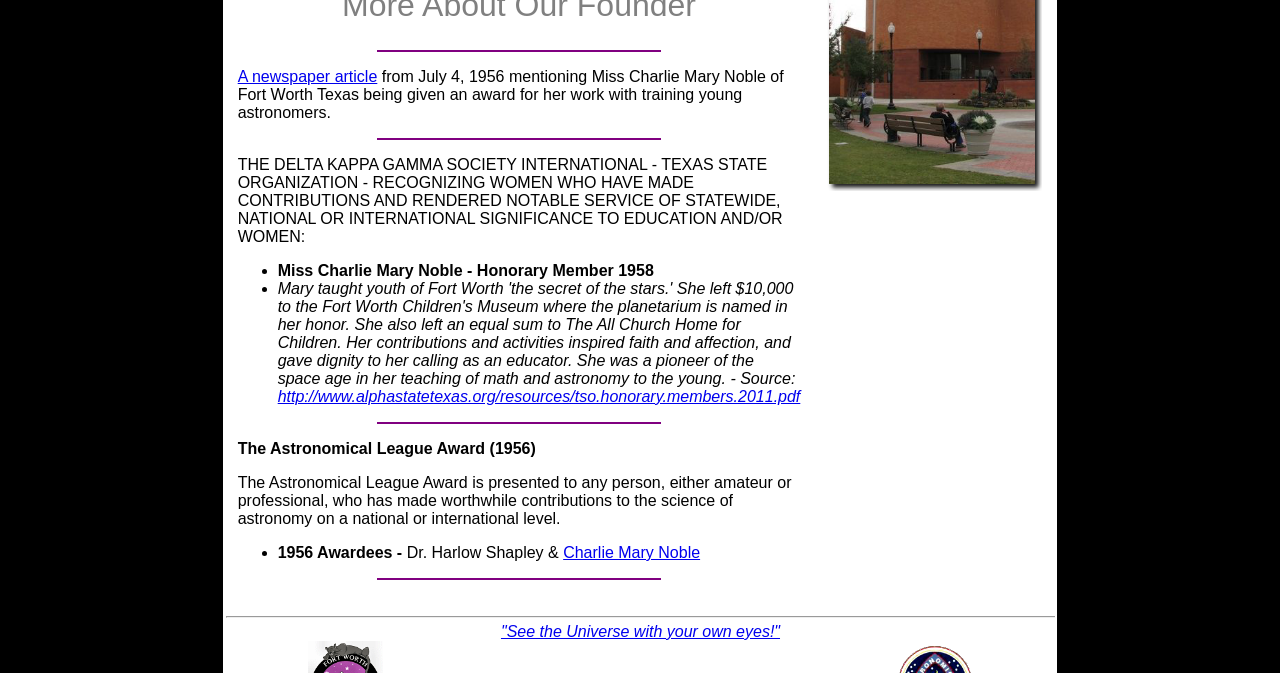Respond to the following query with just one word or a short phrase: 
What is the purpose of the Delta Kappa Gamma Society International?

Recognizing women who have made contributions to education and/or women